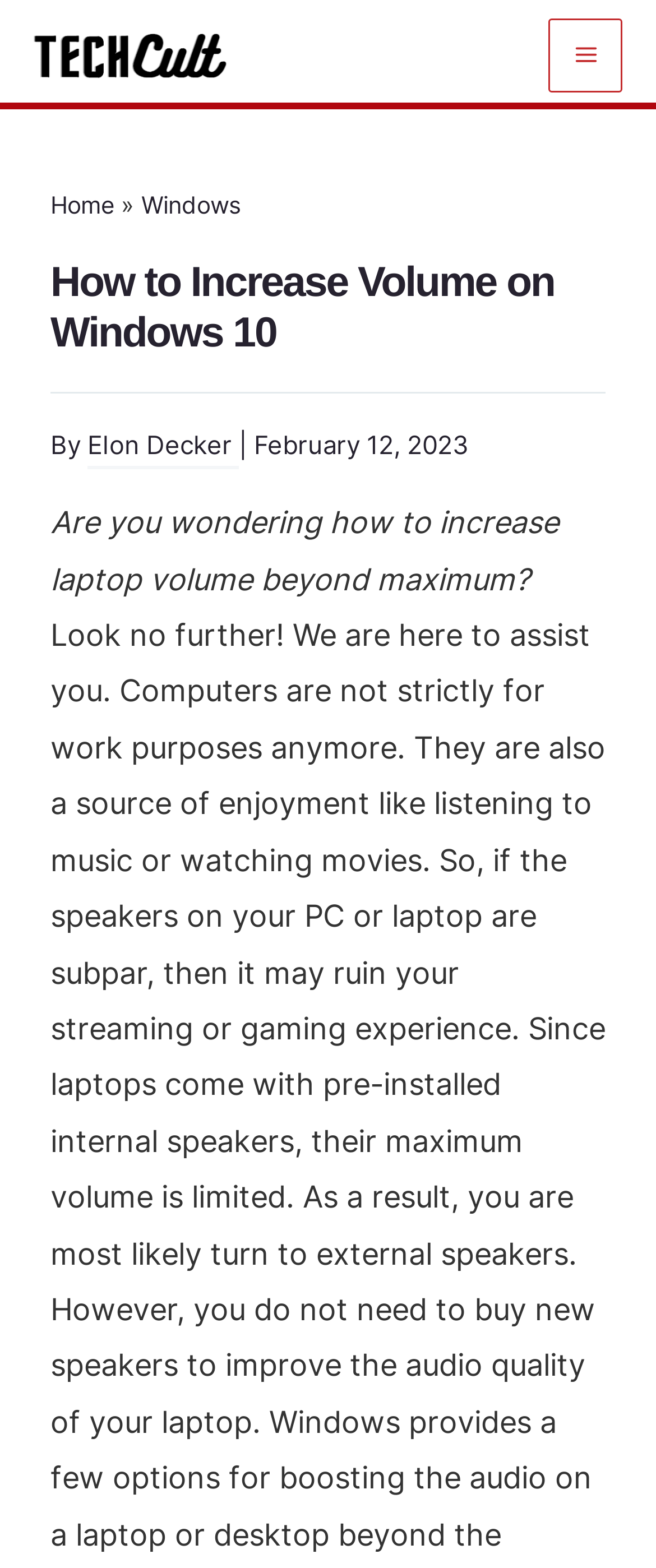Using the element description: "Elon Decker", determine the bounding box coordinates. The coordinates should be in the format [left, top, right, bottom], with values between 0 and 1.

[0.133, 0.271, 0.364, 0.3]